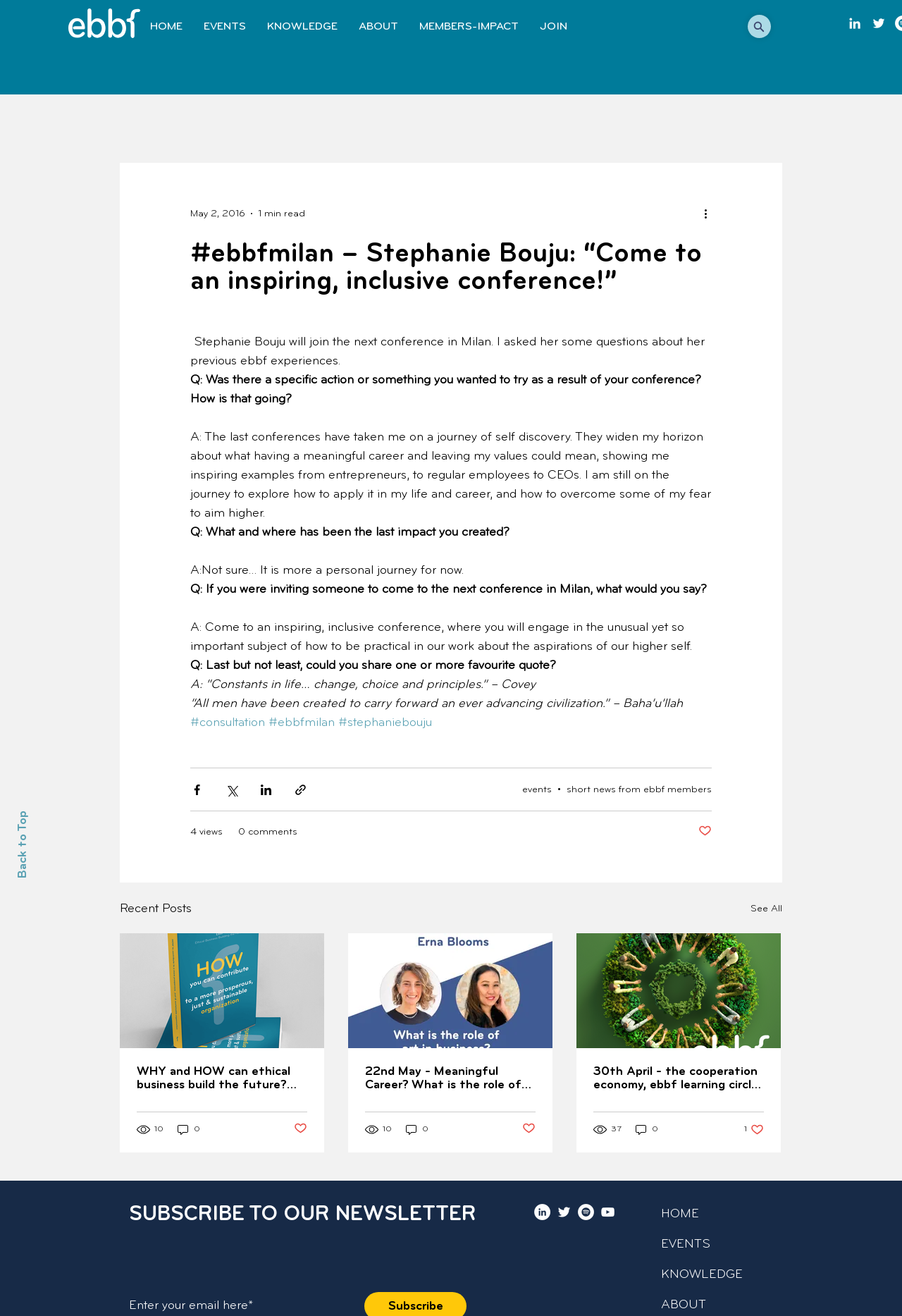Respond with a single word or phrase to the following question:
What is the cooperation economy about according to the article?

ebbf learning circle with Arthur Dahl